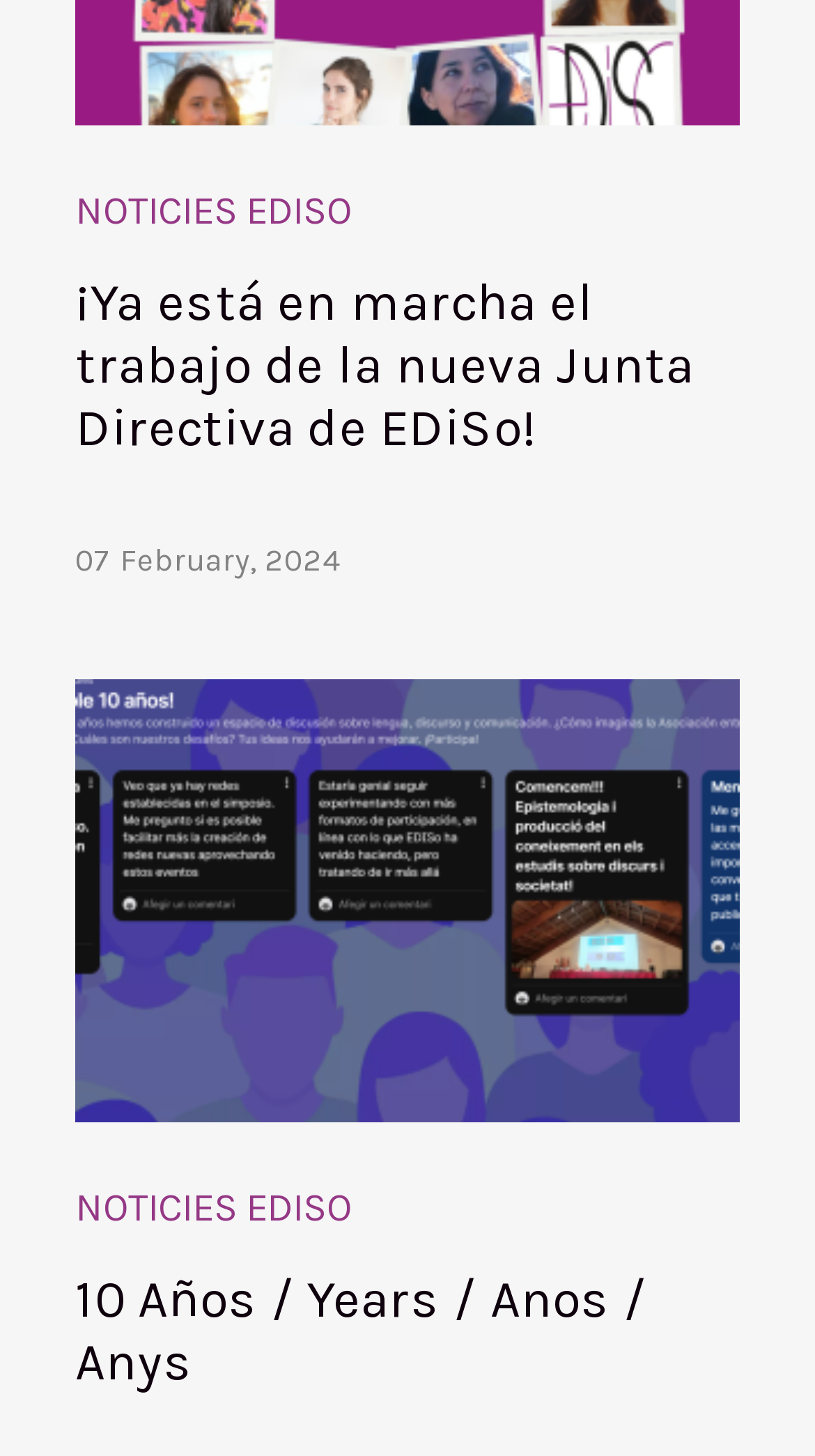How many news articles are displayed on the webpage?
Ensure your answer is thorough and detailed.

I found the number of news articles by looking at the heading elements located at the top and bottom of the webpage, which suggest that there are two news articles being displayed.